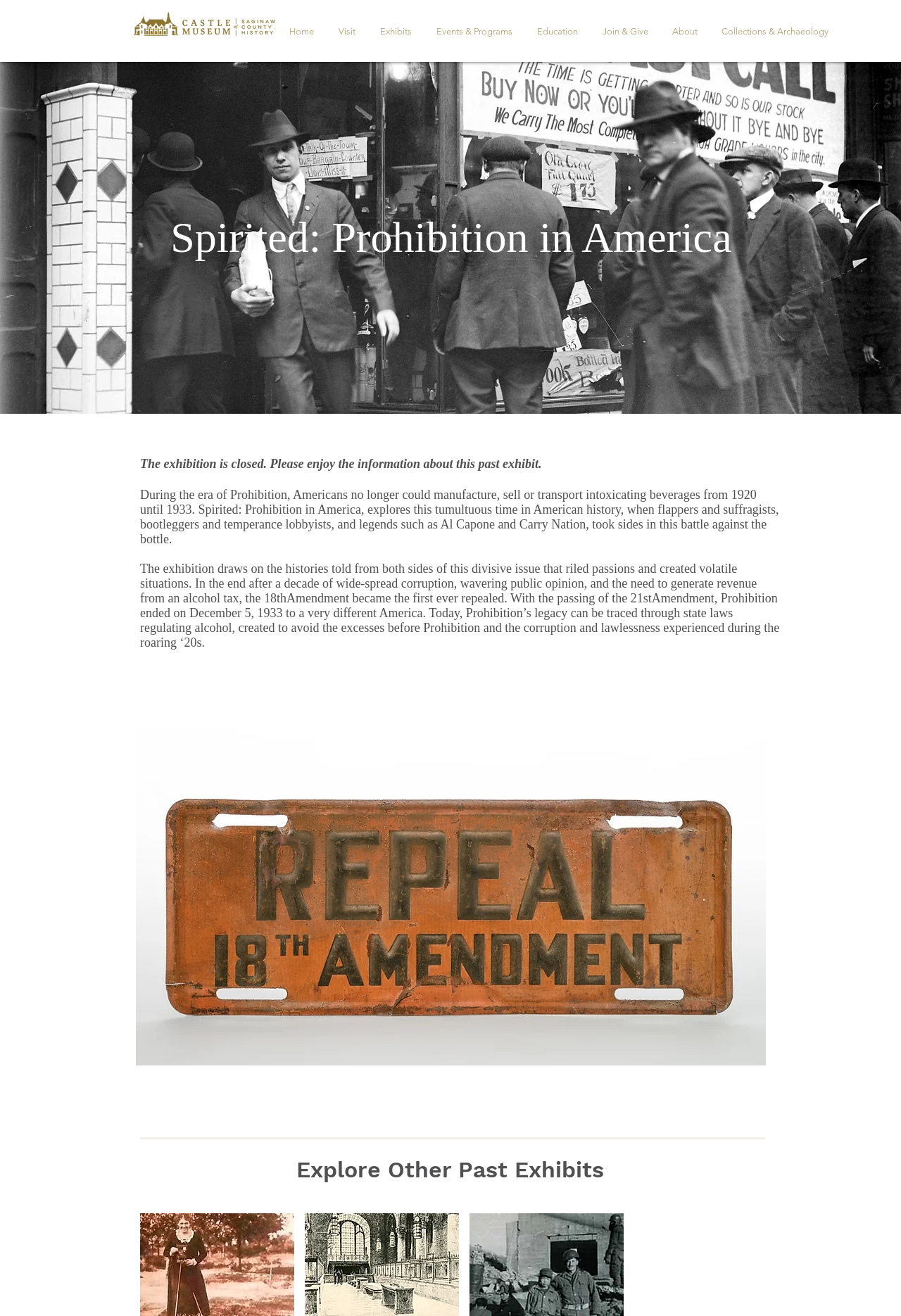Find the bounding box coordinates for the UI element whose description is: "Events & Programs". The coordinates should be four float numbers between 0 and 1, in the format [left, top, right, bottom].

[0.47, 0.012, 0.58, 0.036]